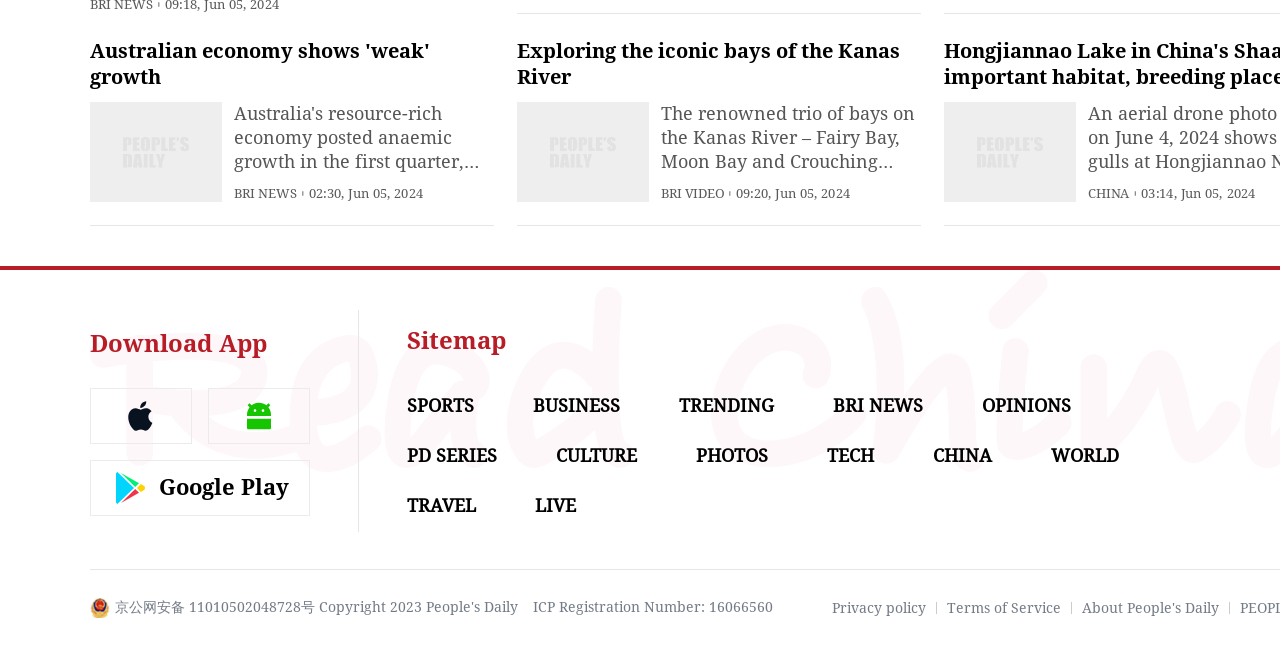What is the time mentioned next to 'BRI VIDEO'?
Could you answer the question with a detailed and thorough explanation?

Next to the 'BRI VIDEO' text, we see the time '09:20, Jun 05, 2024', which indicates the time associated with the BRI VIDEO section.